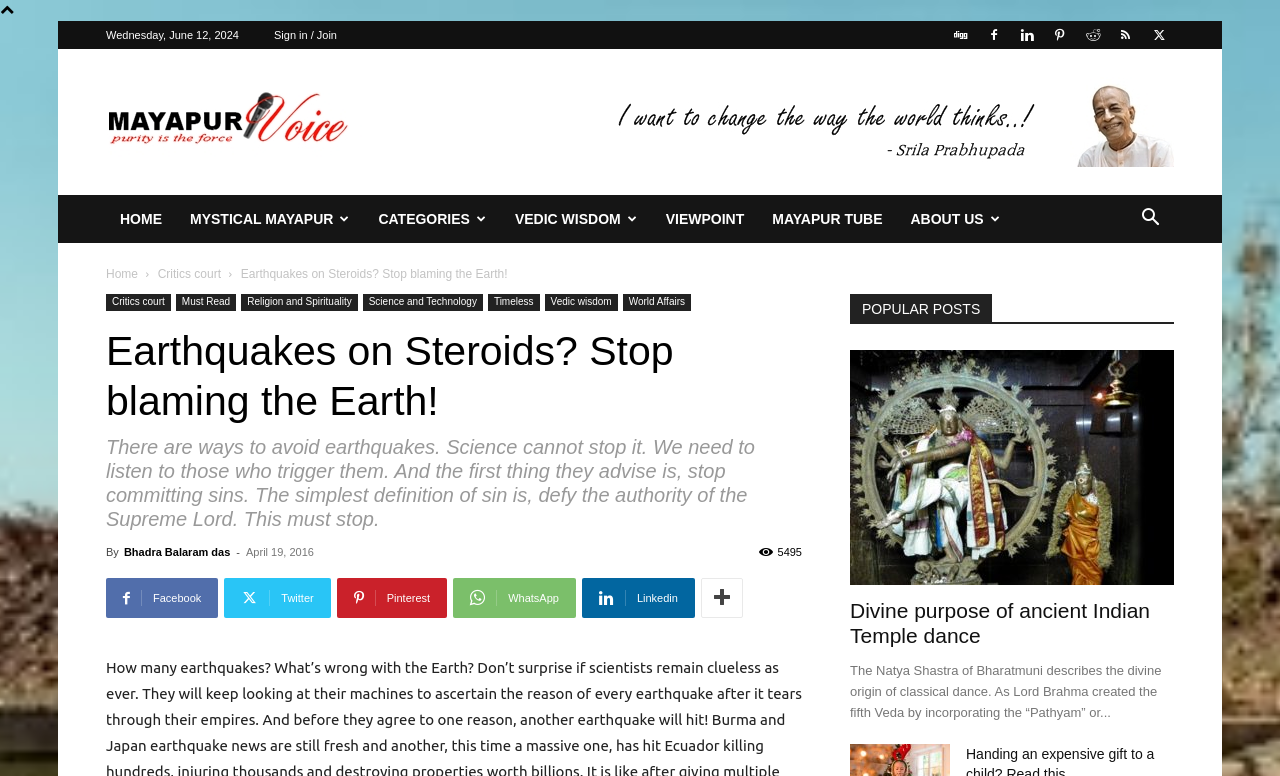Could you find the bounding box coordinates of the clickable area to complete this instruction: "Change language"?

None